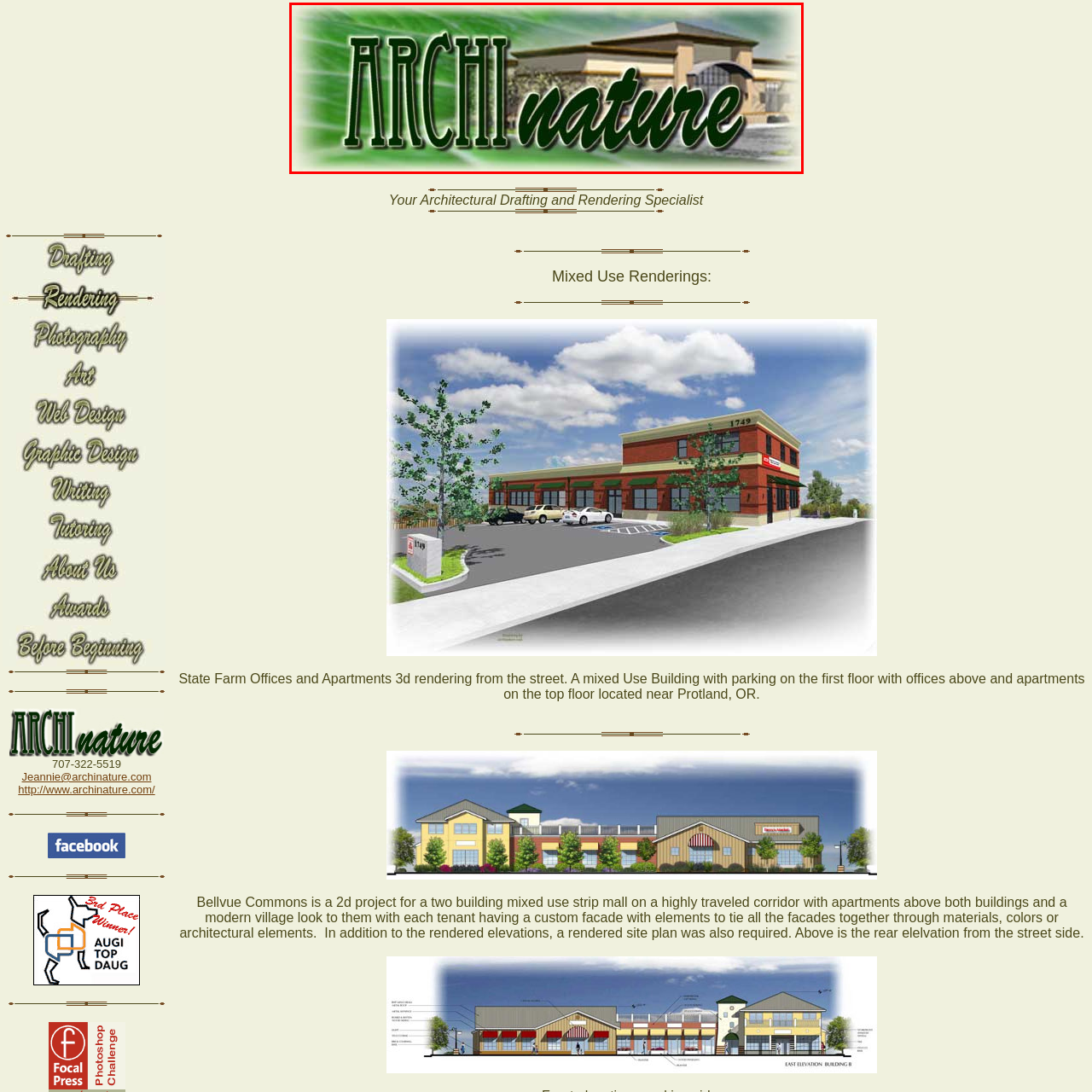What is the focus of the architectural firm?
Observe the image marked by the red bounding box and generate a detailed answer to the question.

The focus of the architectural firm is blending architecture with natural surroundings, as depicted in the backdrop of the image, which highlights the firm's commitment to innovative architectural drafting and rendering, appealing to environmentally conscious clients looking for sustainable design solutions.